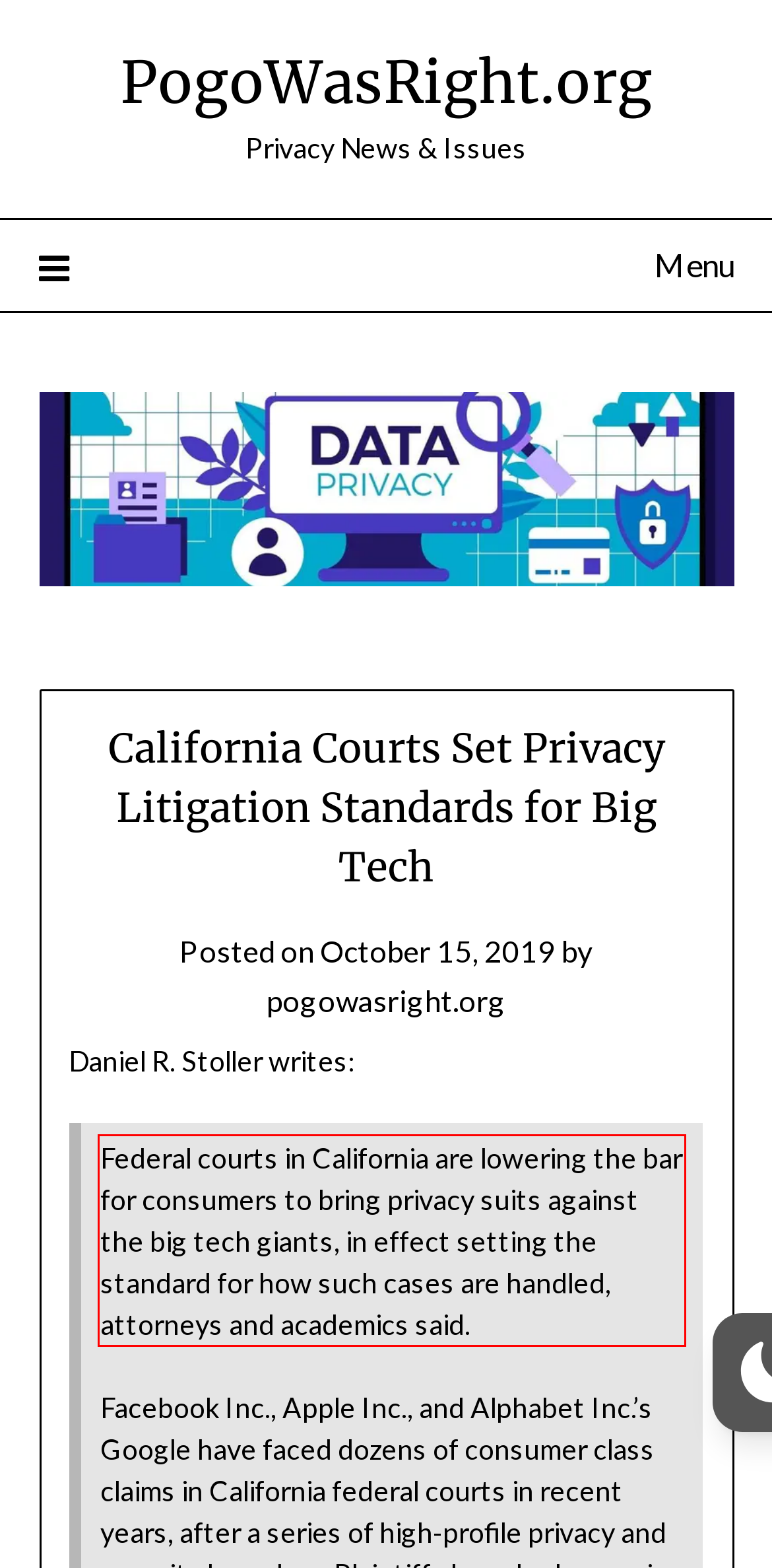You are looking at a screenshot of a webpage with a red rectangle bounding box. Use OCR to identify and extract the text content found inside this red bounding box.

Federal courts in California are lowering the bar for consumers to bring privacy suits against the big tech giants, in effect setting the standard for how such cases are handled, attorneys and academics said.